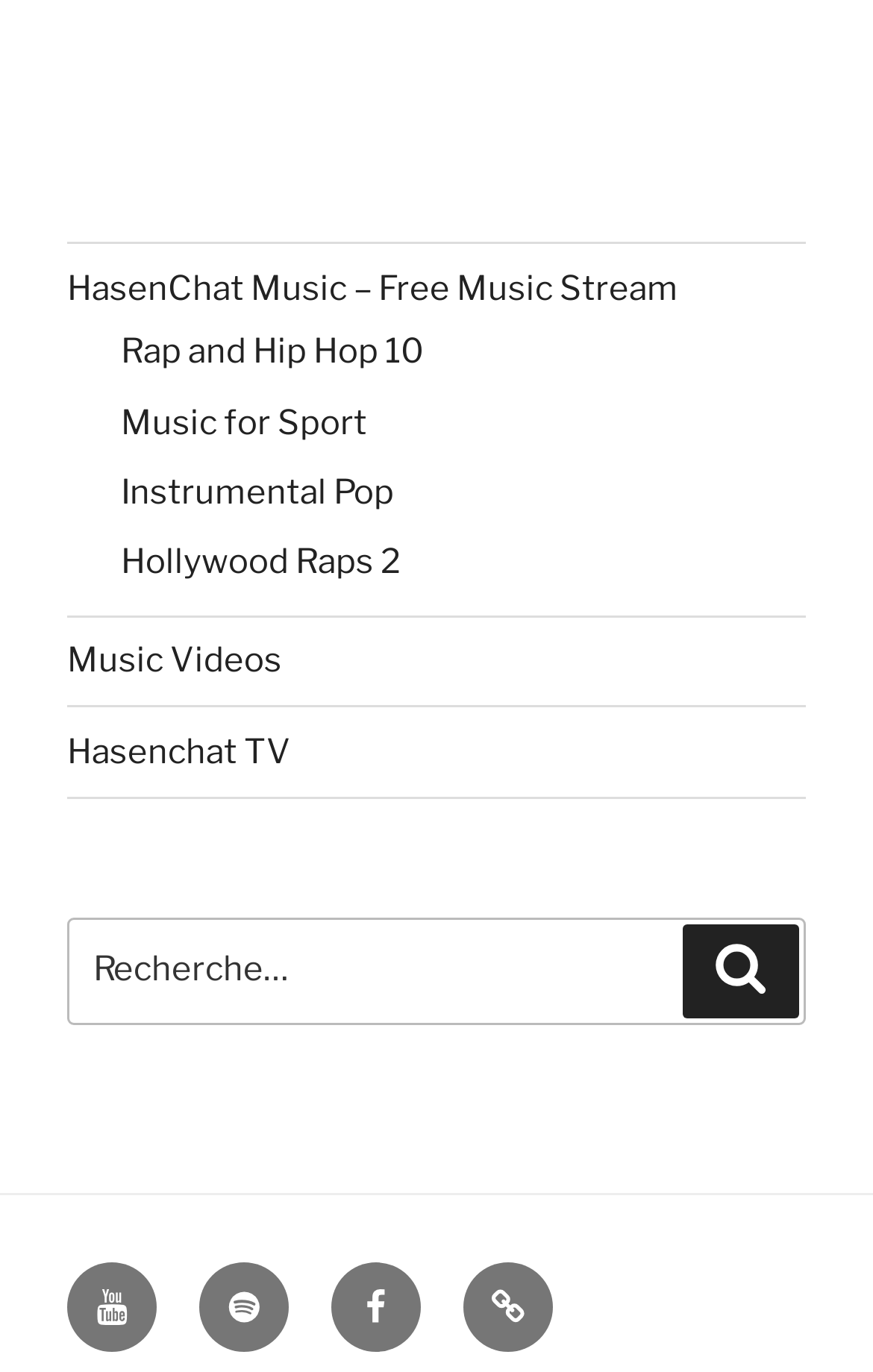Please identify the bounding box coordinates of the element's region that should be clicked to execute the following instruction: "Search on Youtube". The bounding box coordinates must be four float numbers between 0 and 1, i.e., [left, top, right, bottom].

[0.077, 0.92, 0.179, 0.985]